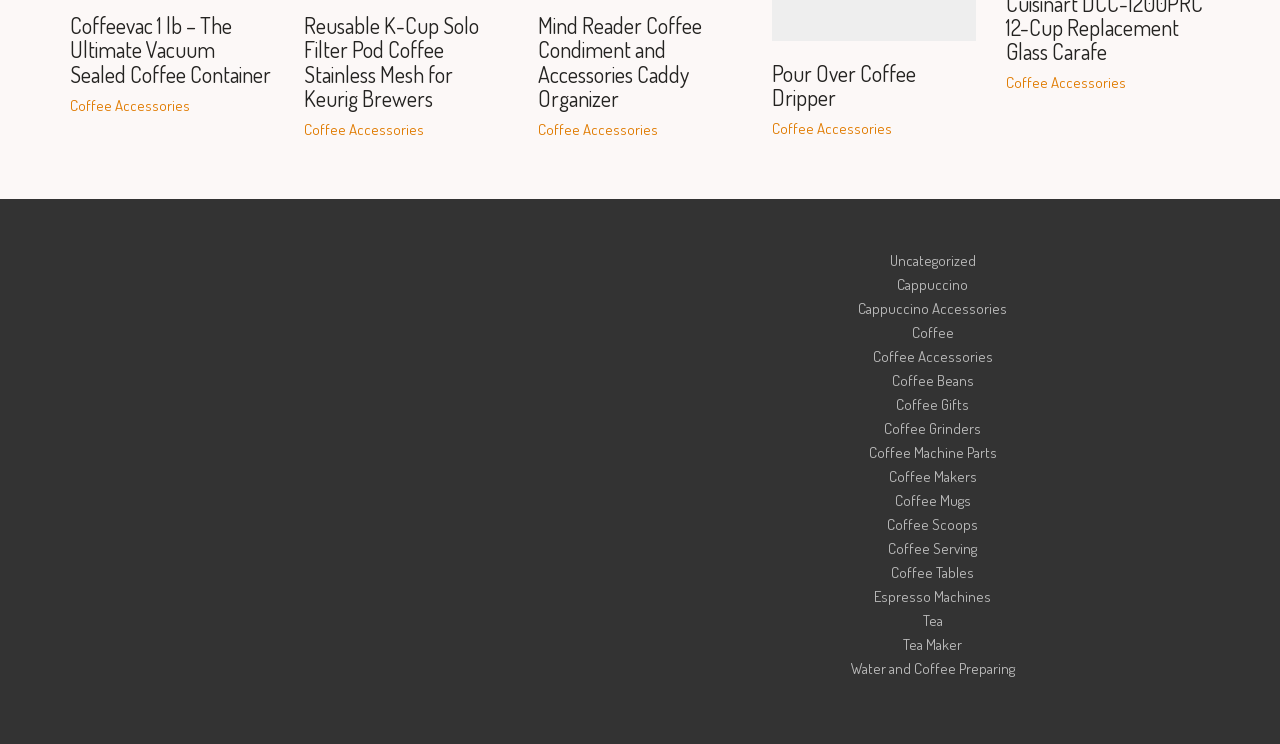Using the format (top-left x, top-left y, bottom-right x, bottom-right y), provide the bounding box coordinates for the described UI element. All values should be floating point numbers between 0 and 1: Schedule

None